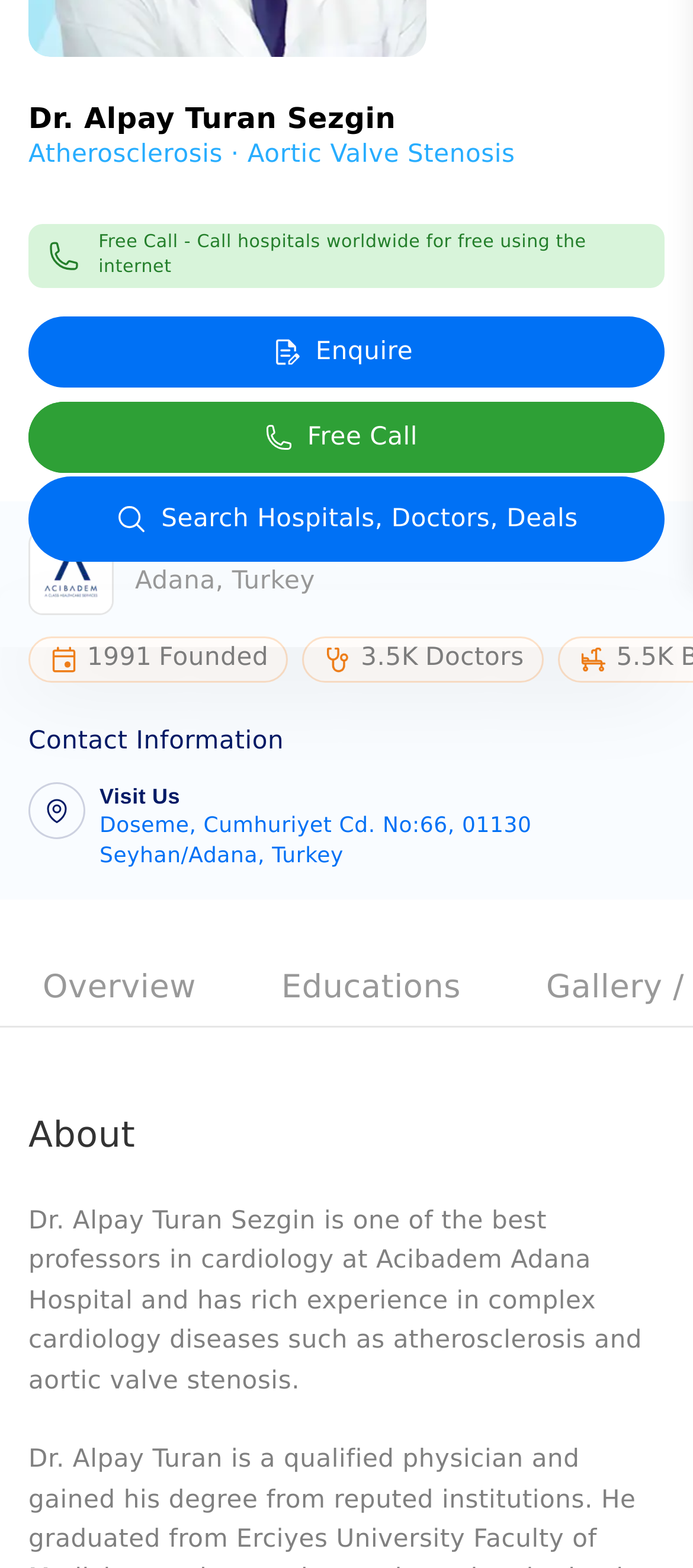Identify and provide the bounding box coordinates of the UI element described: "Menu Menu". The coordinates should be formatted as [left, top, right, bottom], with each number being a float between 0 and 1.

None